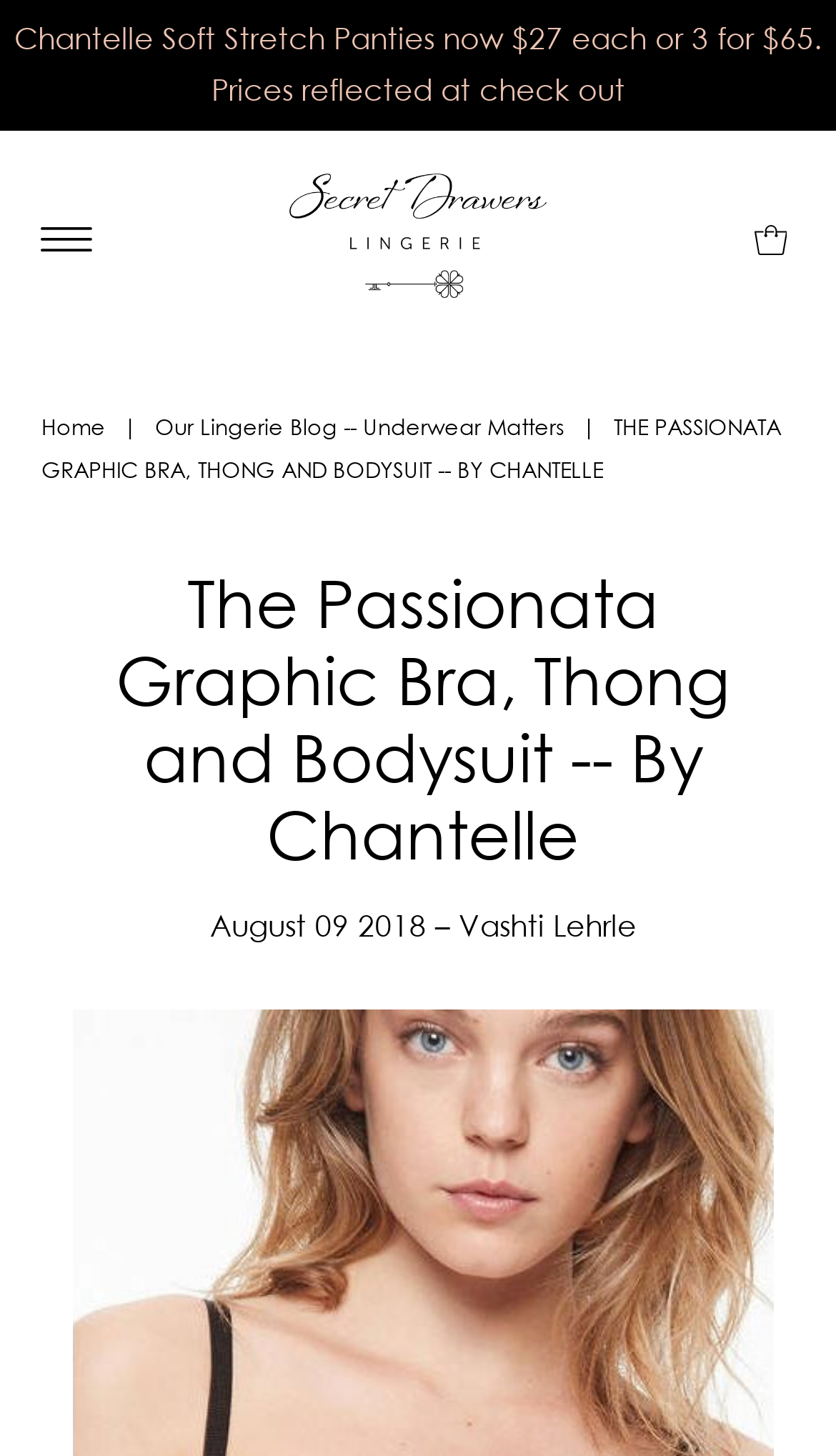What is the name of the lingerie store?
Please provide a detailed and comprehensive answer to the question.

The answer can be found in the link element with the text 'Secret Drawers Lingerie'. This link is located in the top navigation bar of the webpage, suggesting that it is the name of the lingerie store.